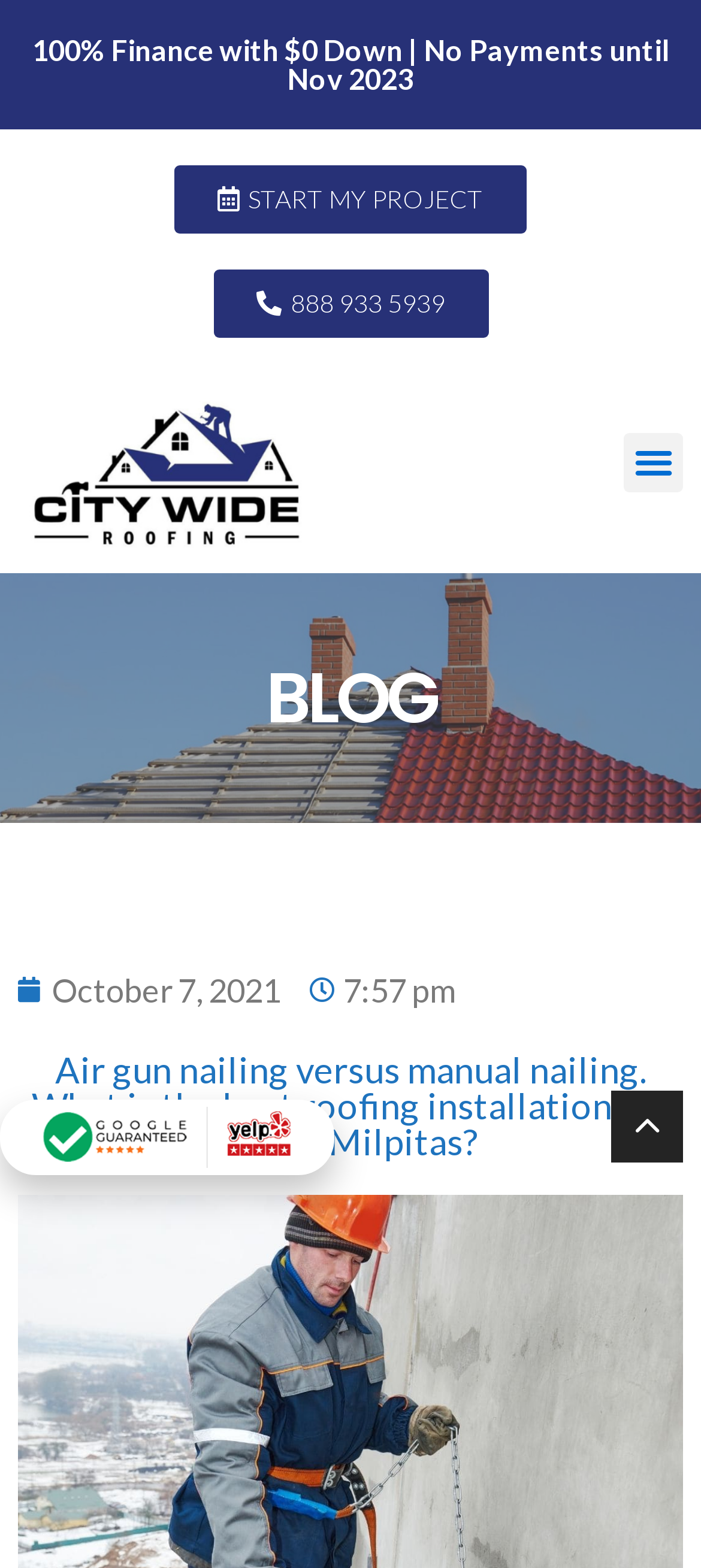Locate the bounding box coordinates of the UI element described by: "cheap jerseys". The bounding box coordinates should consist of four float numbers between 0 and 1, i.e., [left, top, right, bottom].

None